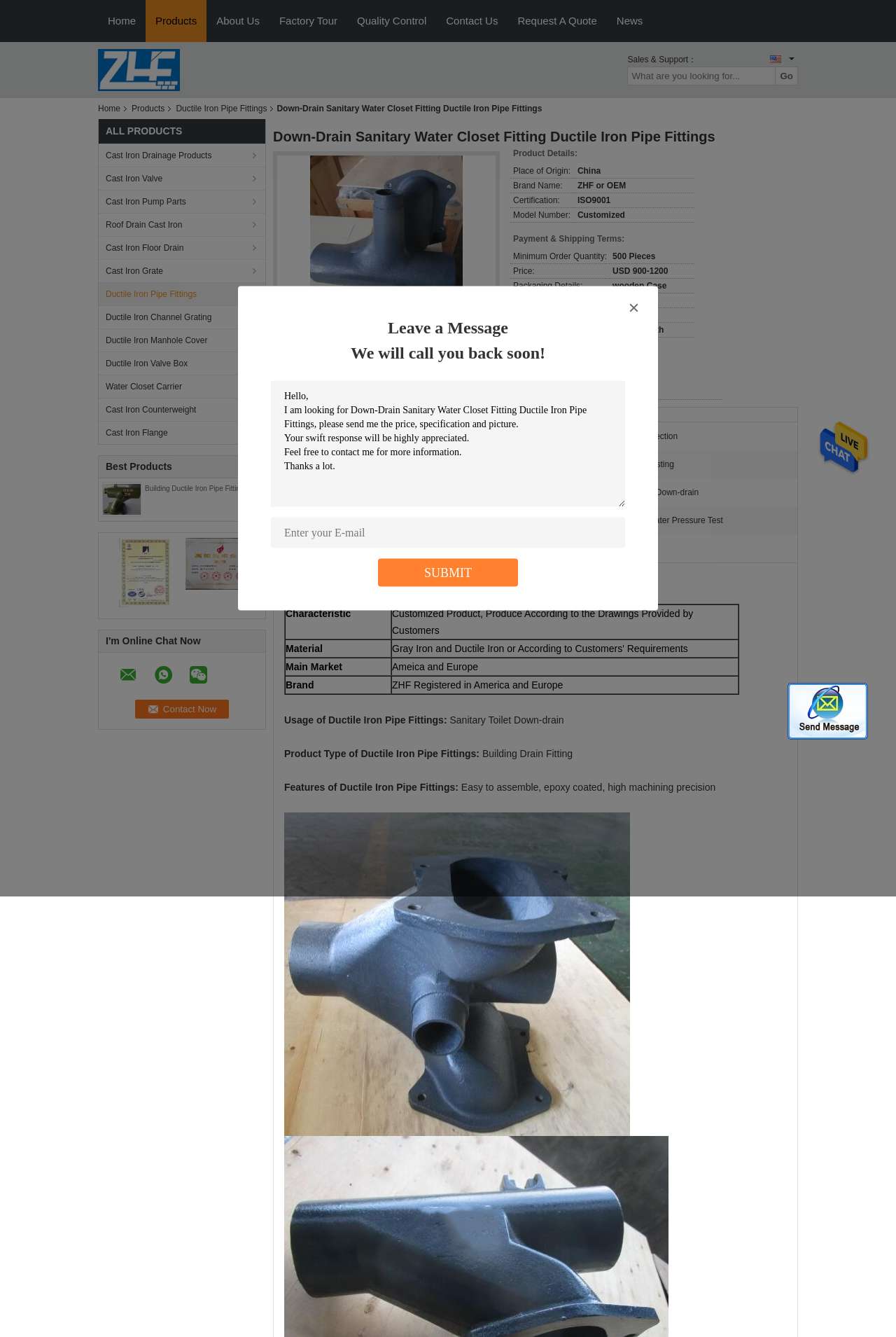How many product categories are listed on the webpage?
Using the picture, provide a one-word or short phrase answer.

12